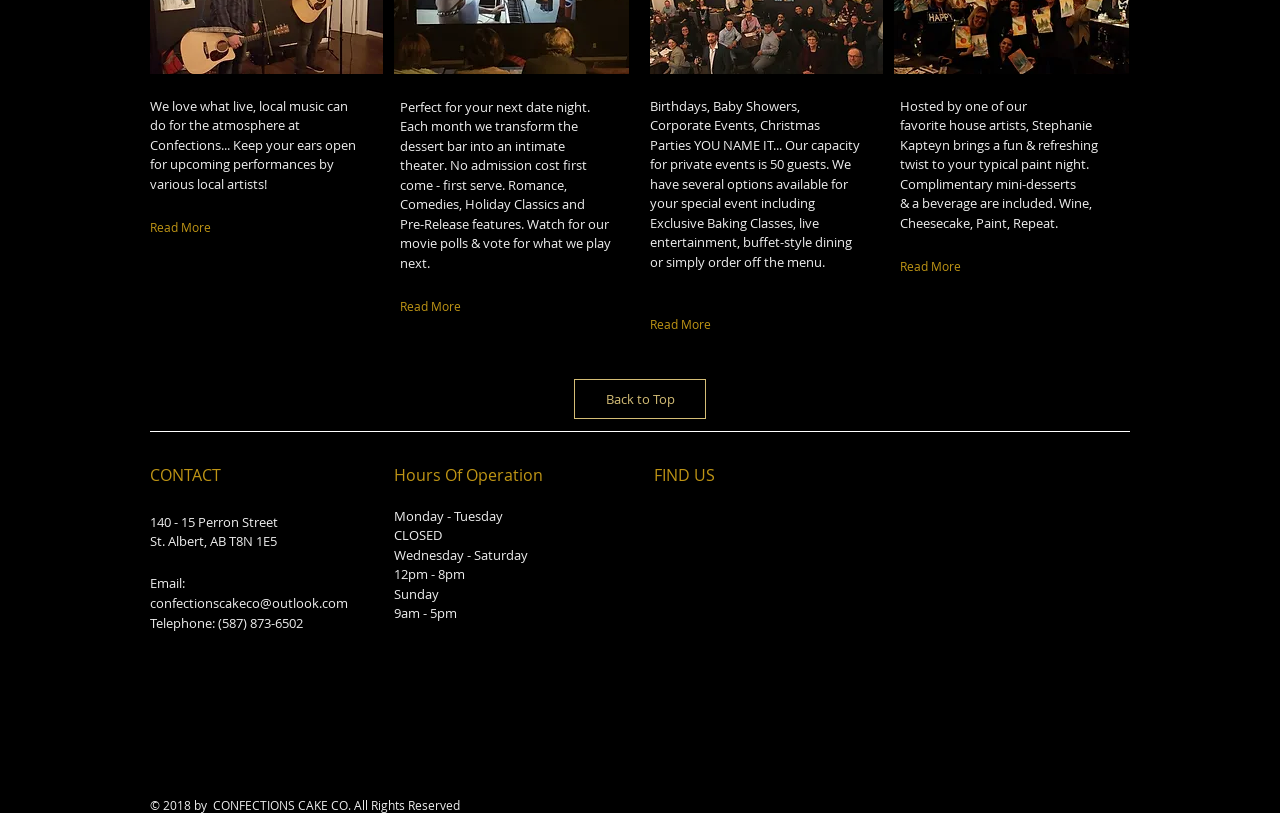What is the email address of Confections?
Based on the image content, provide your answer in one word or a short phrase.

confectionscakeco@outlook.com